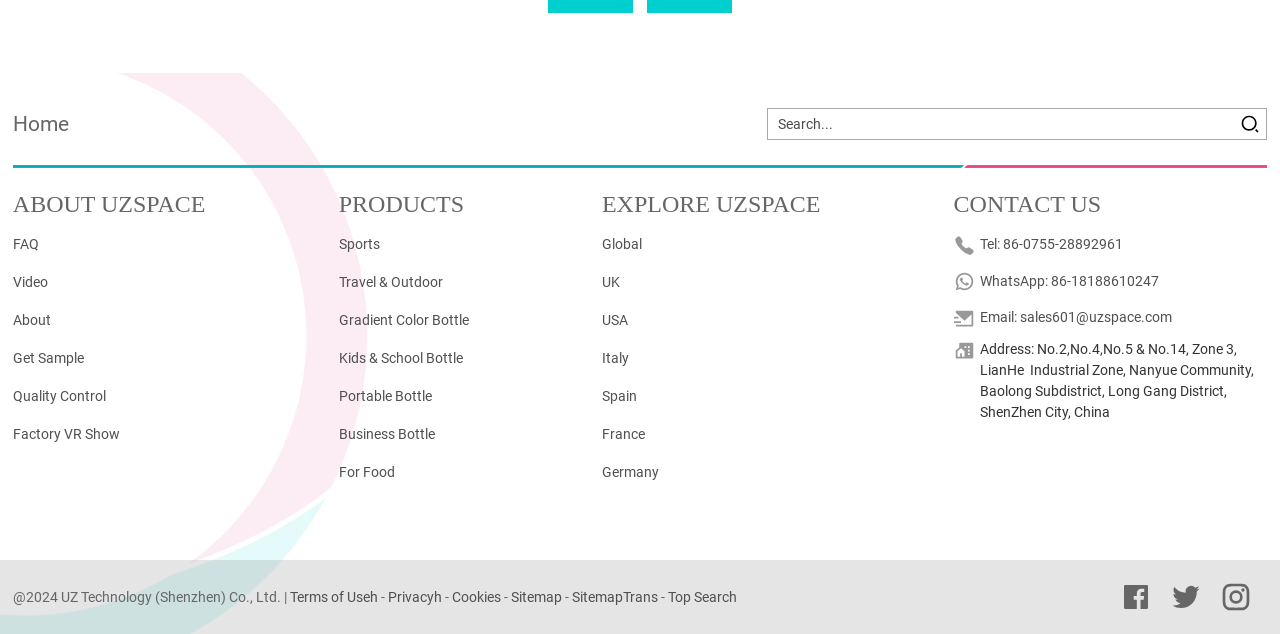Find the bounding box coordinates for the UI element whose description is: "Kids & School Bottle". The coordinates should be four float numbers between 0 and 1, in the format [left, top, right, bottom].

[0.265, 0.552, 0.361, 0.578]